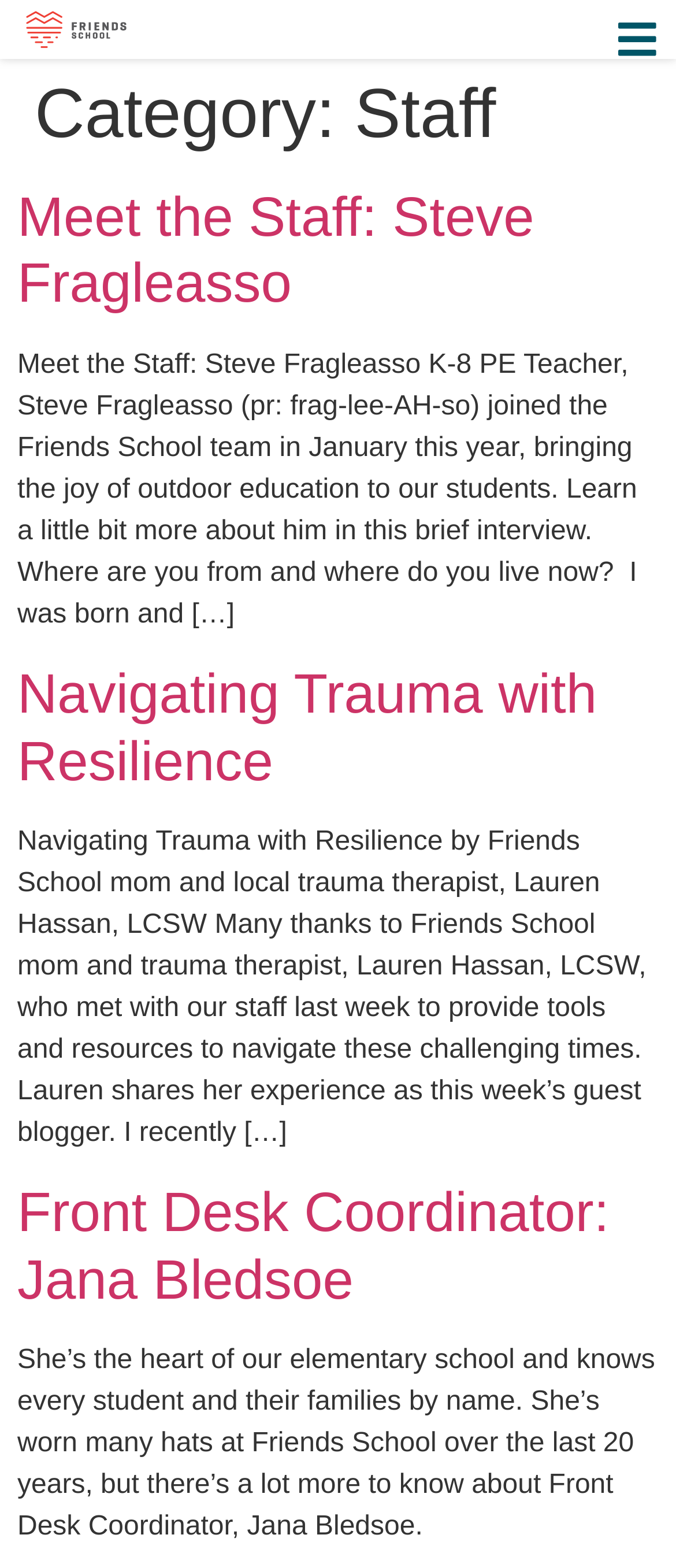How many years has Jana Bledsoe worked at Friends School? Using the information from the screenshot, answer with a single word or phrase.

20 years